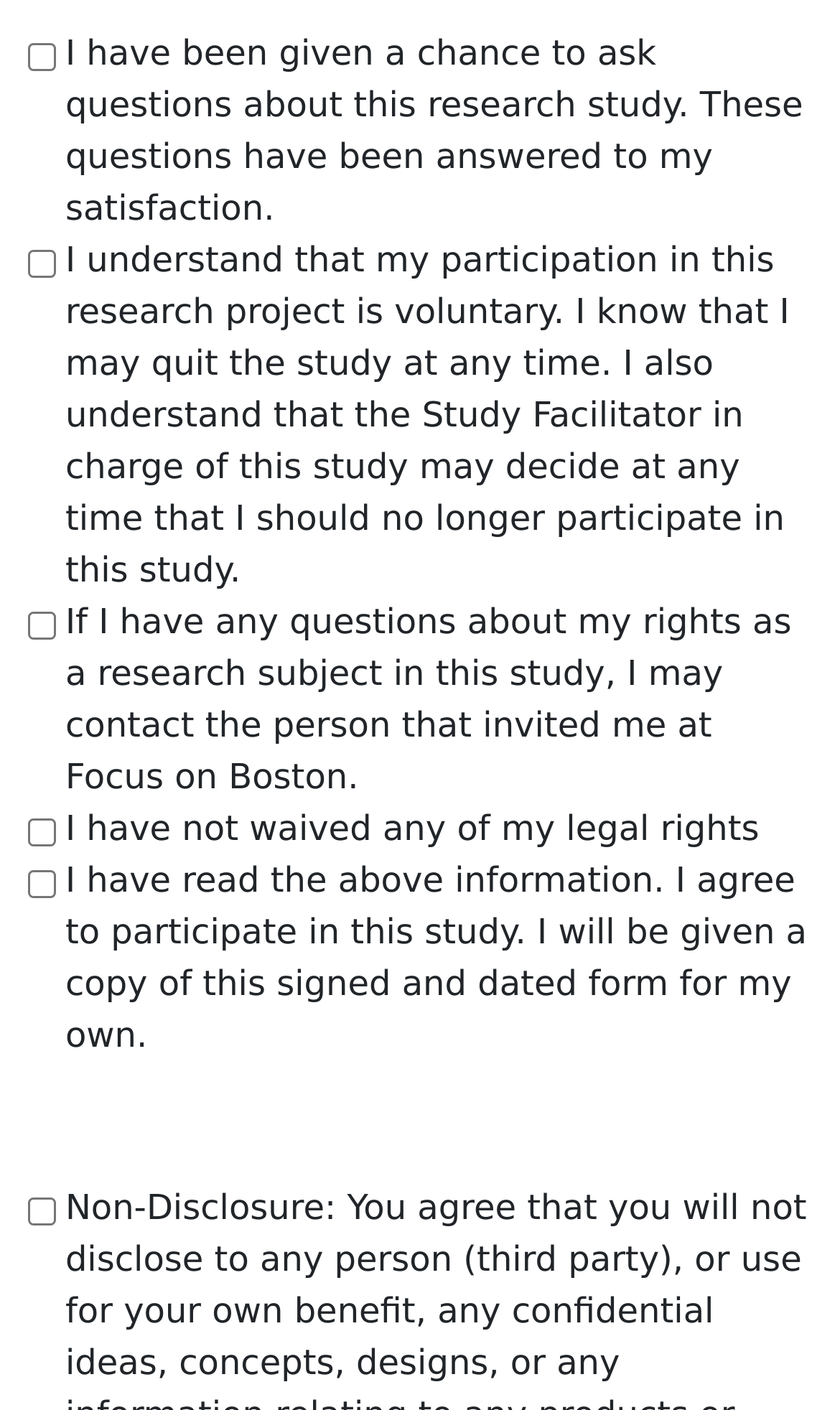Is the 'Non-Disclosure' checkbox checked?
Please provide a single word or phrase based on the screenshot.

No